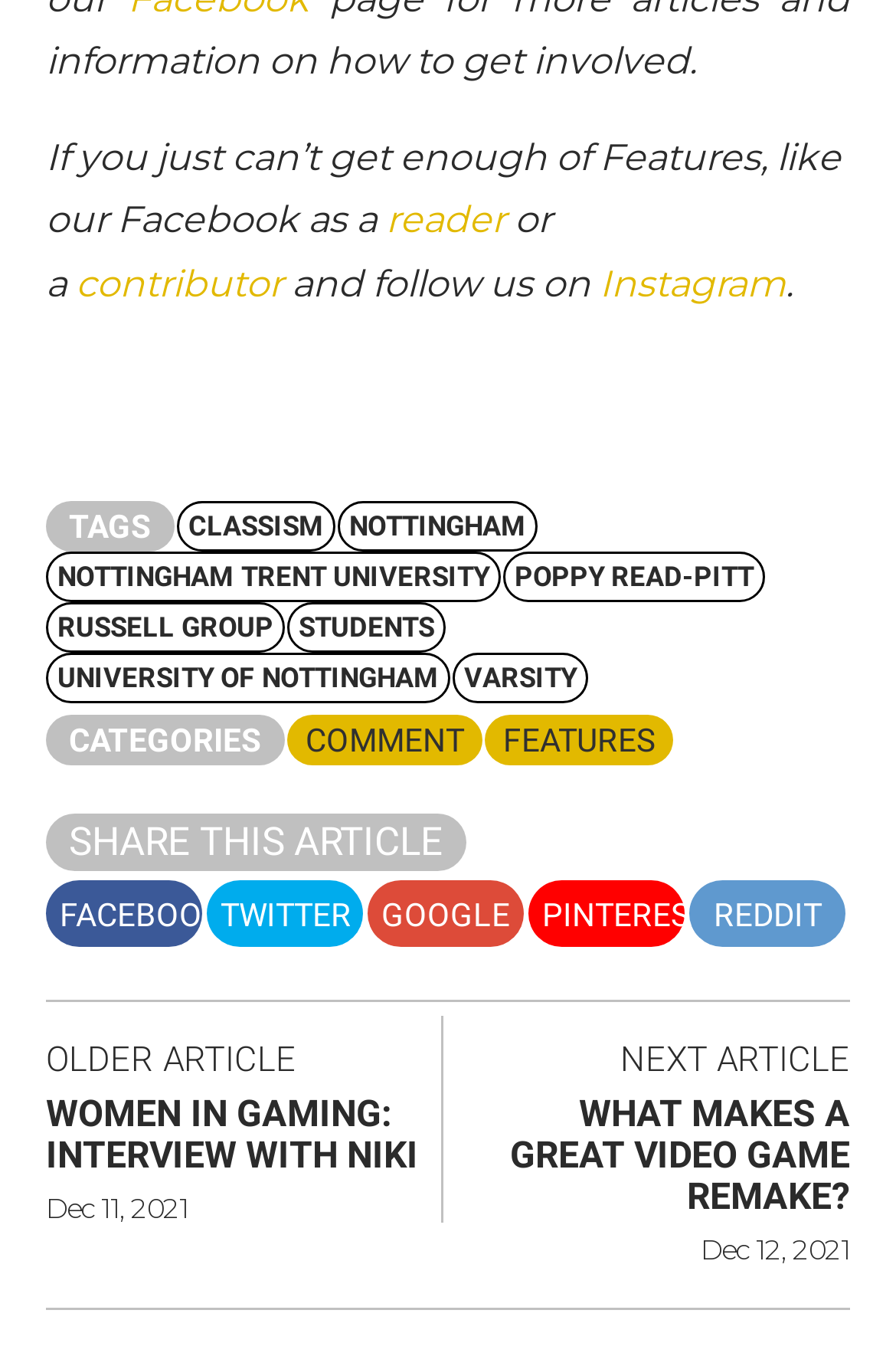Can you find the bounding box coordinates for the element that needs to be clicked to execute this instruction: "Follow the Facebook page"? The coordinates should be given as four float numbers between 0 and 1, i.e., [left, top, right, bottom].

[0.051, 0.643, 0.226, 0.691]